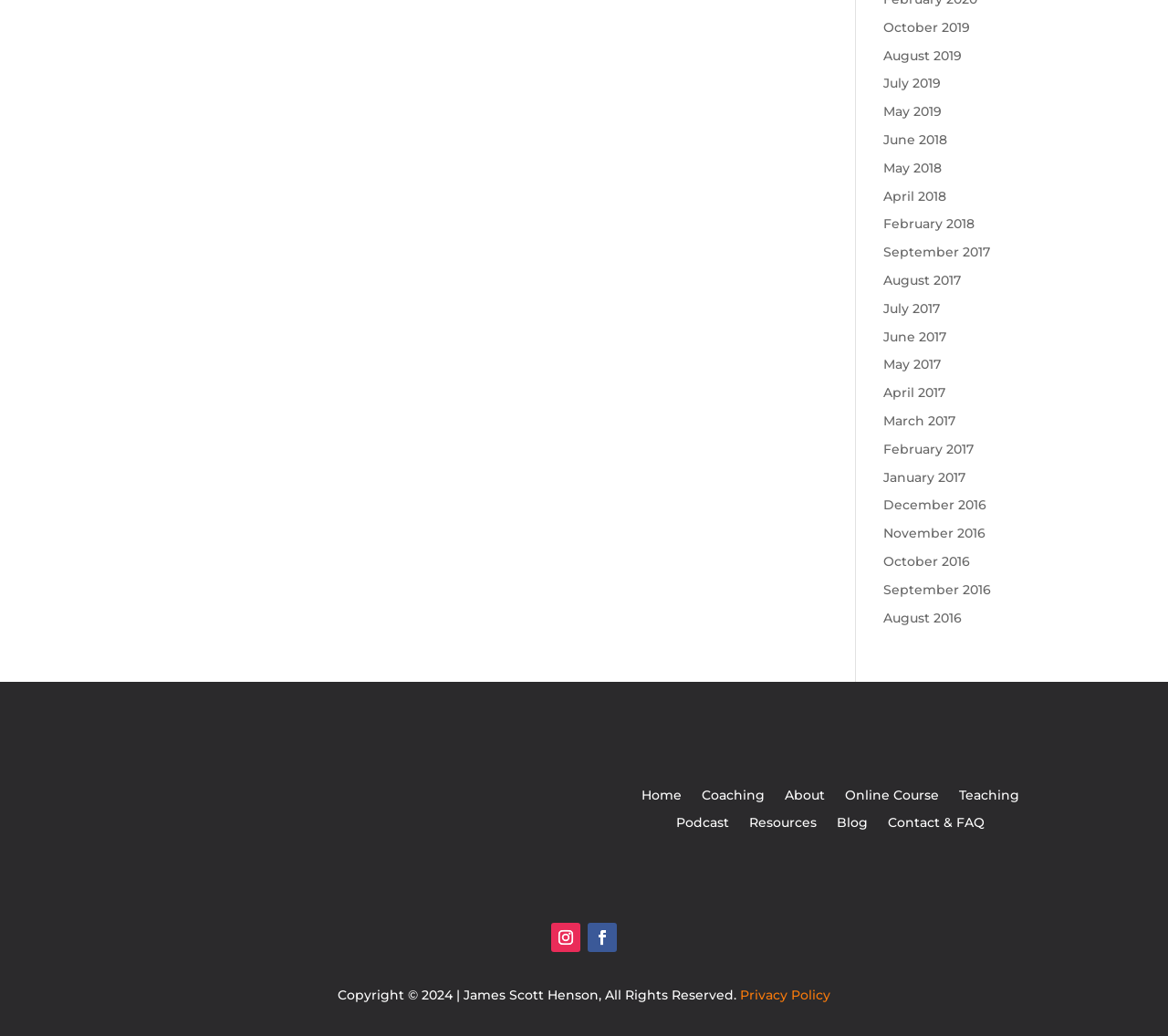Specify the bounding box coordinates of the area to click in order to execute this command: 'Check Copyright information'. The coordinates should consist of four float numbers ranging from 0 to 1, and should be formatted as [left, top, right, bottom].

[0.289, 0.952, 0.634, 0.968]